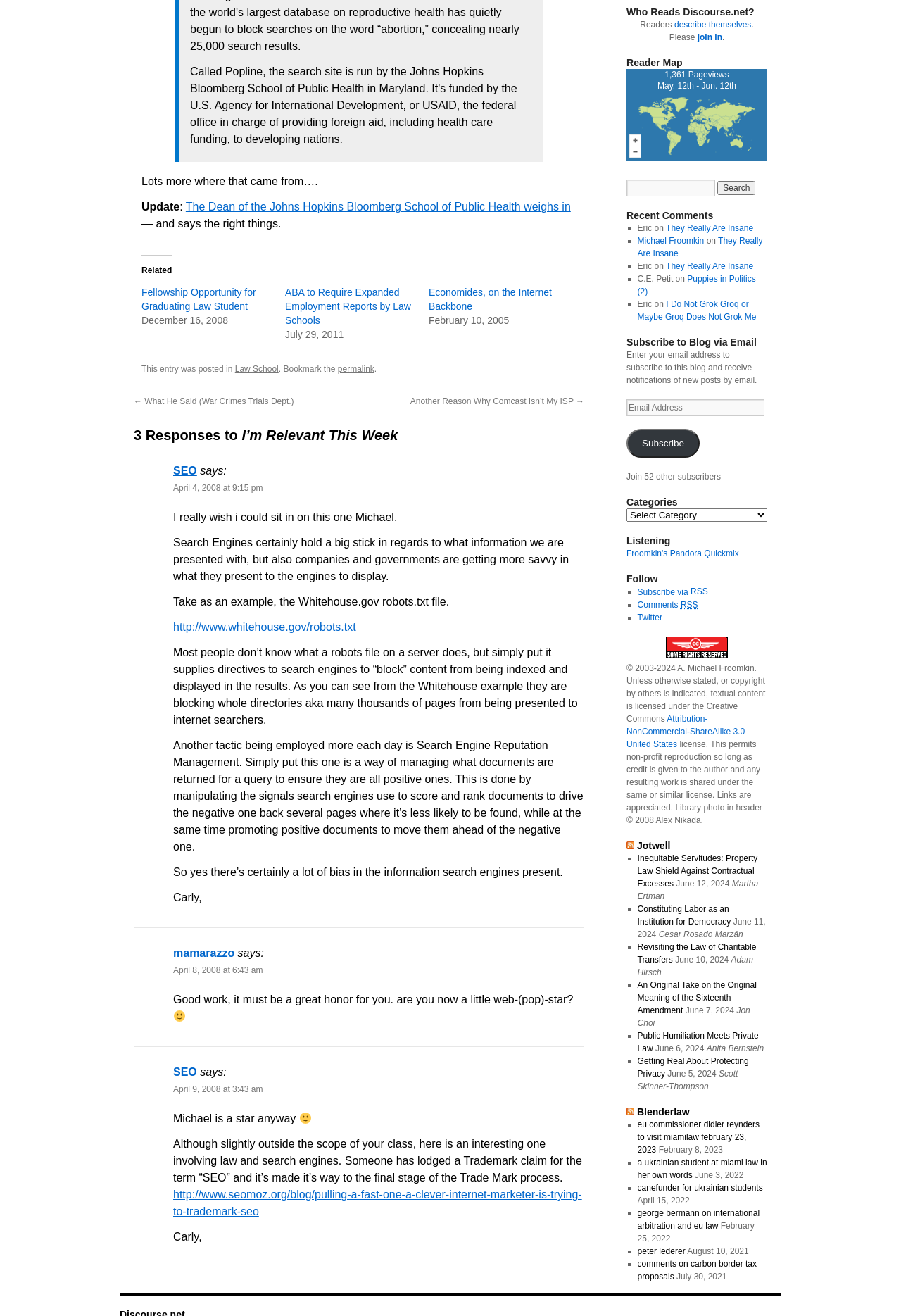Based on the element description: "Jotwell", identify the UI element and provide its bounding box coordinates. Use four float numbers between 0 and 1, [left, top, right, bottom].

[0.707, 0.638, 0.744, 0.647]